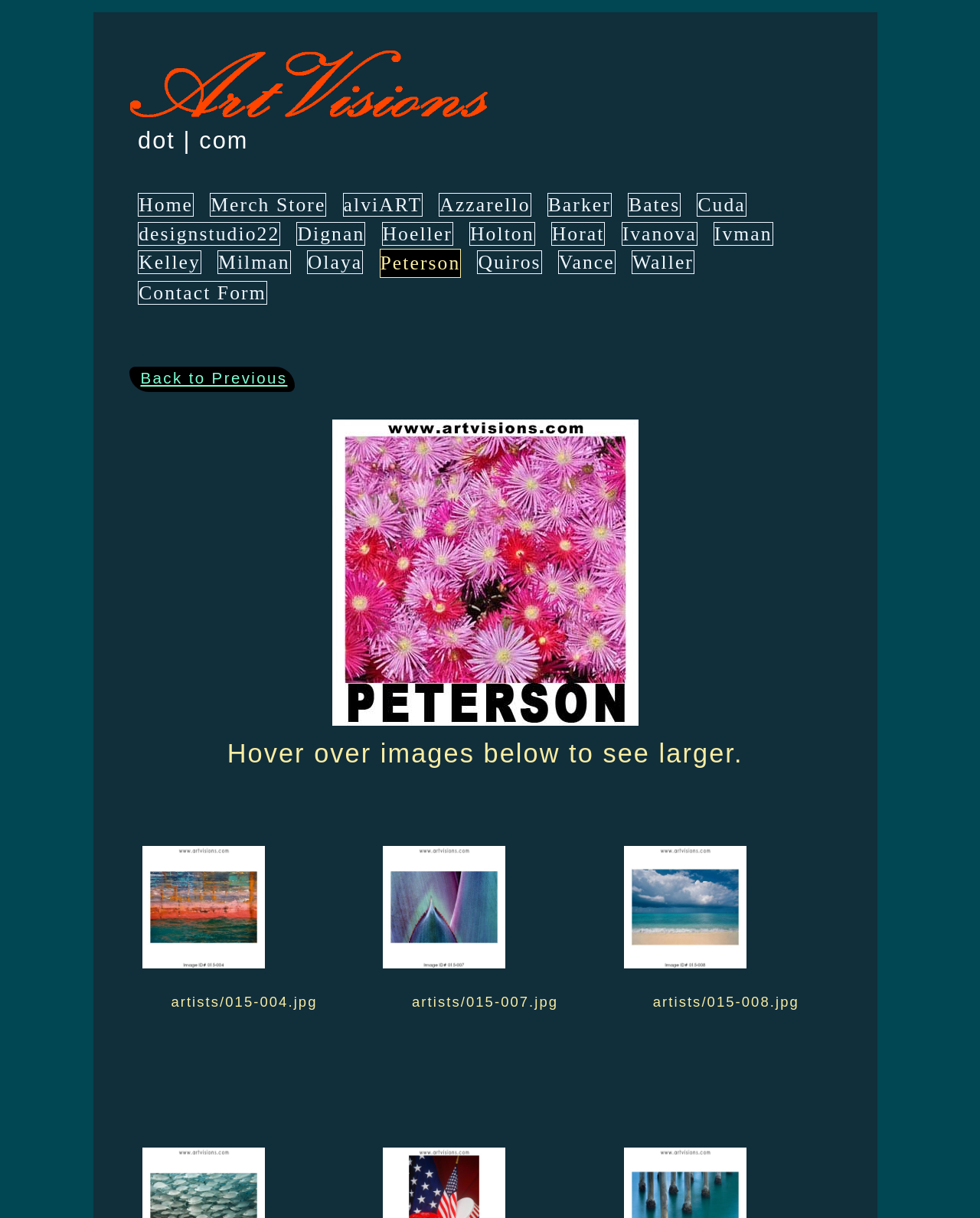Extract the main heading text from the webpage.

About Lee Peterson